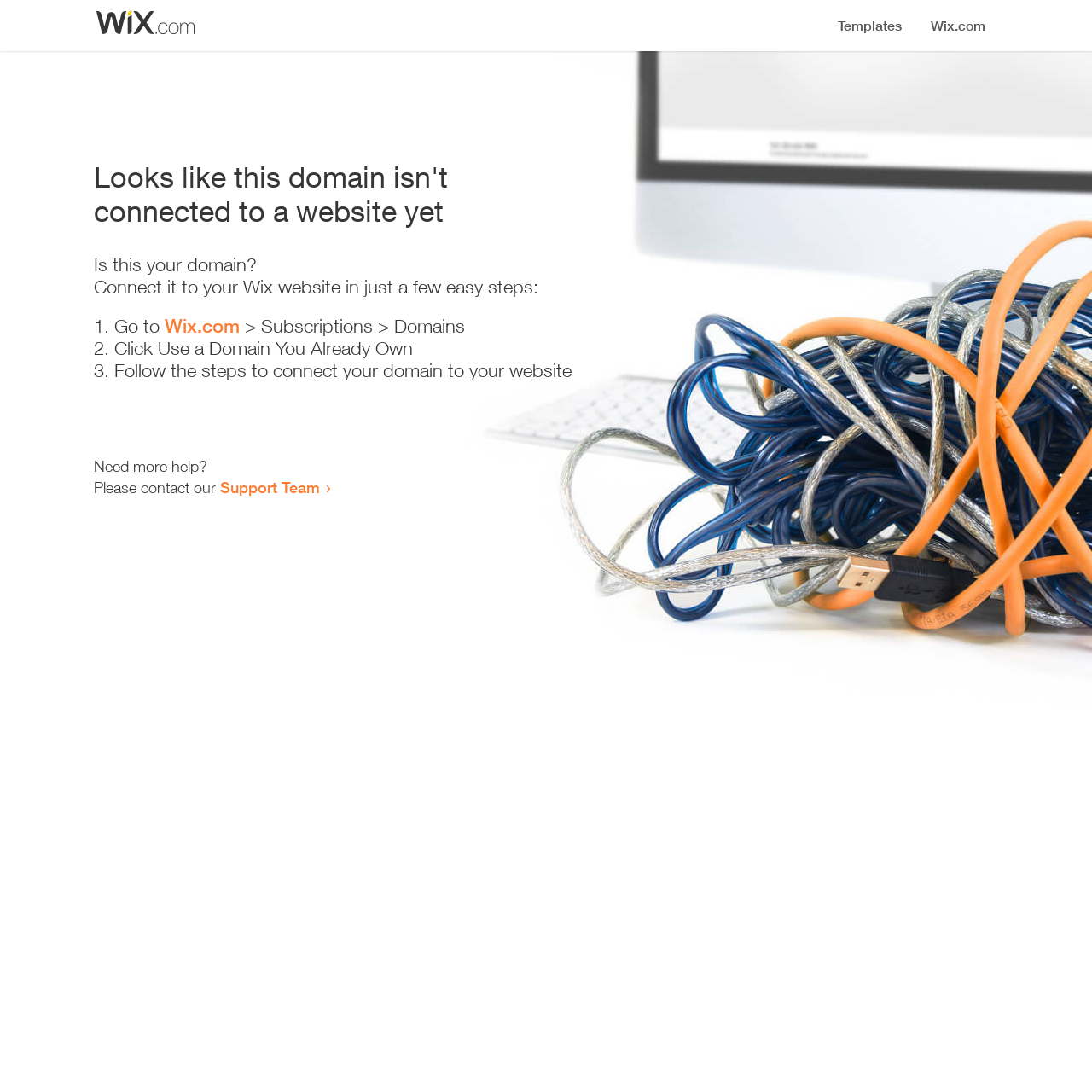Provide the bounding box coordinates of the HTML element this sentence describes: "Wix.com". The bounding box coordinates consist of four float numbers between 0 and 1, i.e., [left, top, right, bottom].

[0.151, 0.288, 0.22, 0.309]